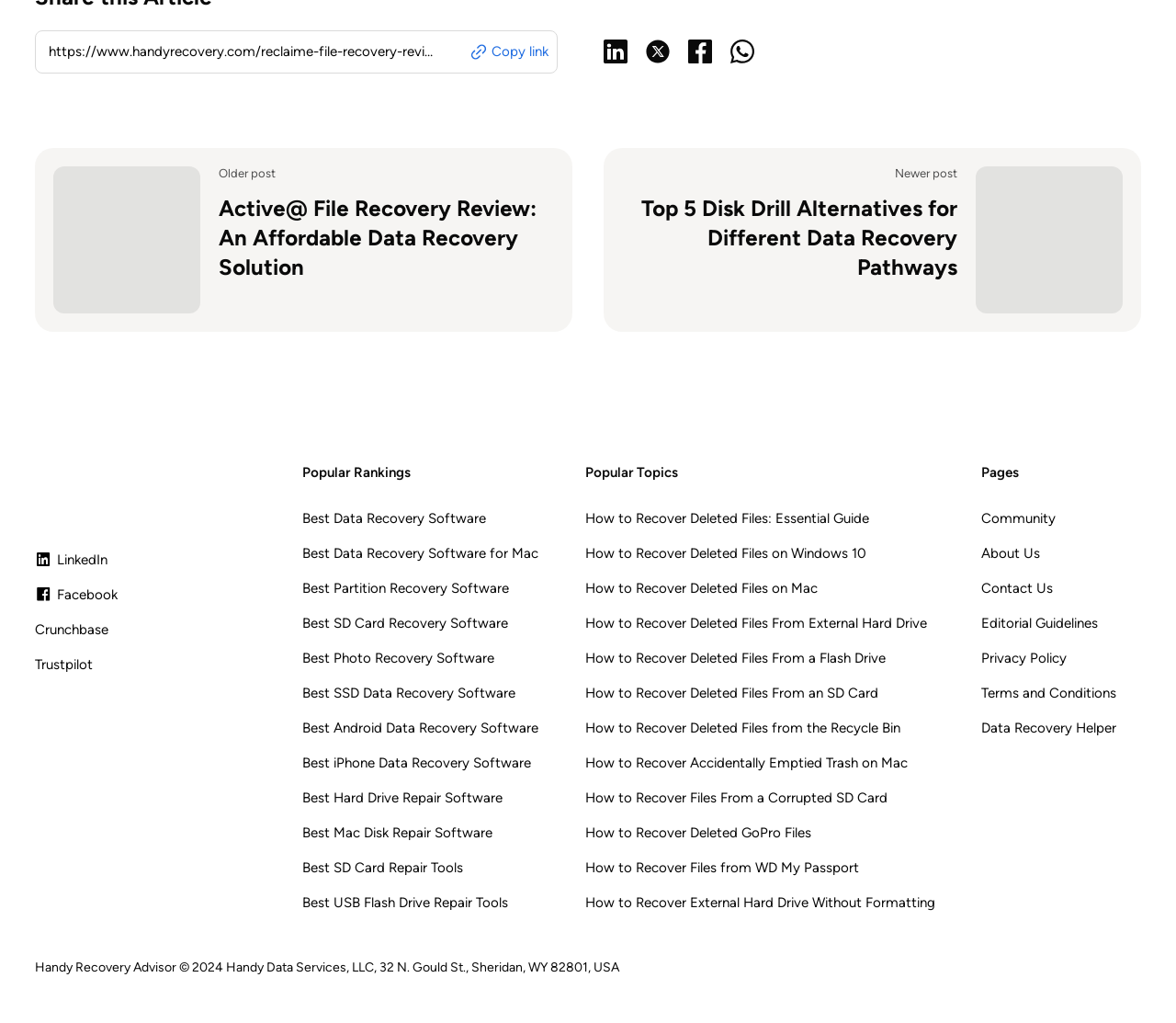What are the two categories of links on the right side of the webpage?
Using the information from the image, provide a comprehensive answer to the question.

I found the answer by looking at the StaticText 'Popular Rankings' and 'Popular Topics' which are located on the right side of the webpage and serve as headers for the links below them.